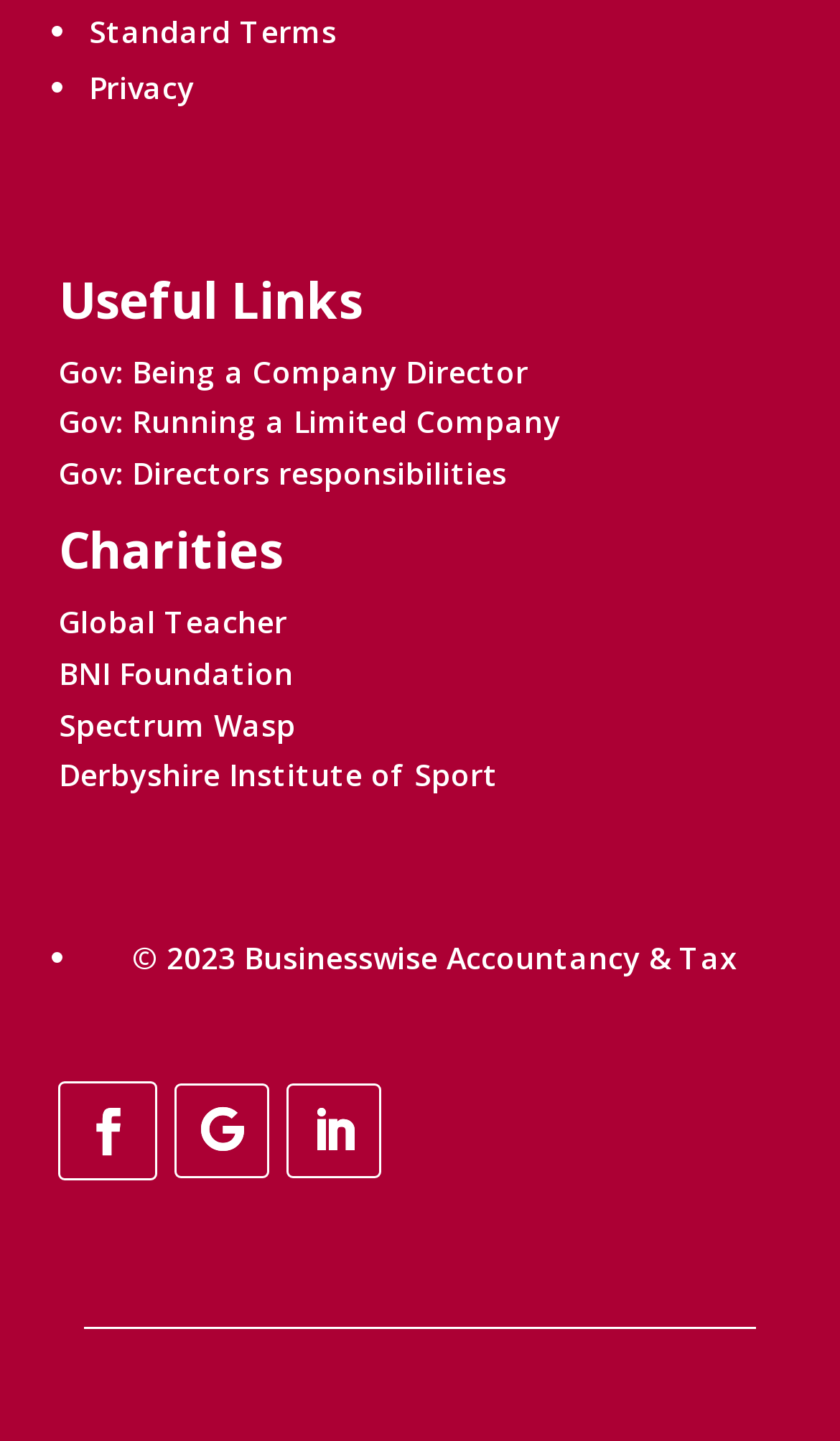Identify the bounding box coordinates necessary to click and complete the given instruction: "Click on the Facebook icon".

[0.208, 0.752, 0.321, 0.818]